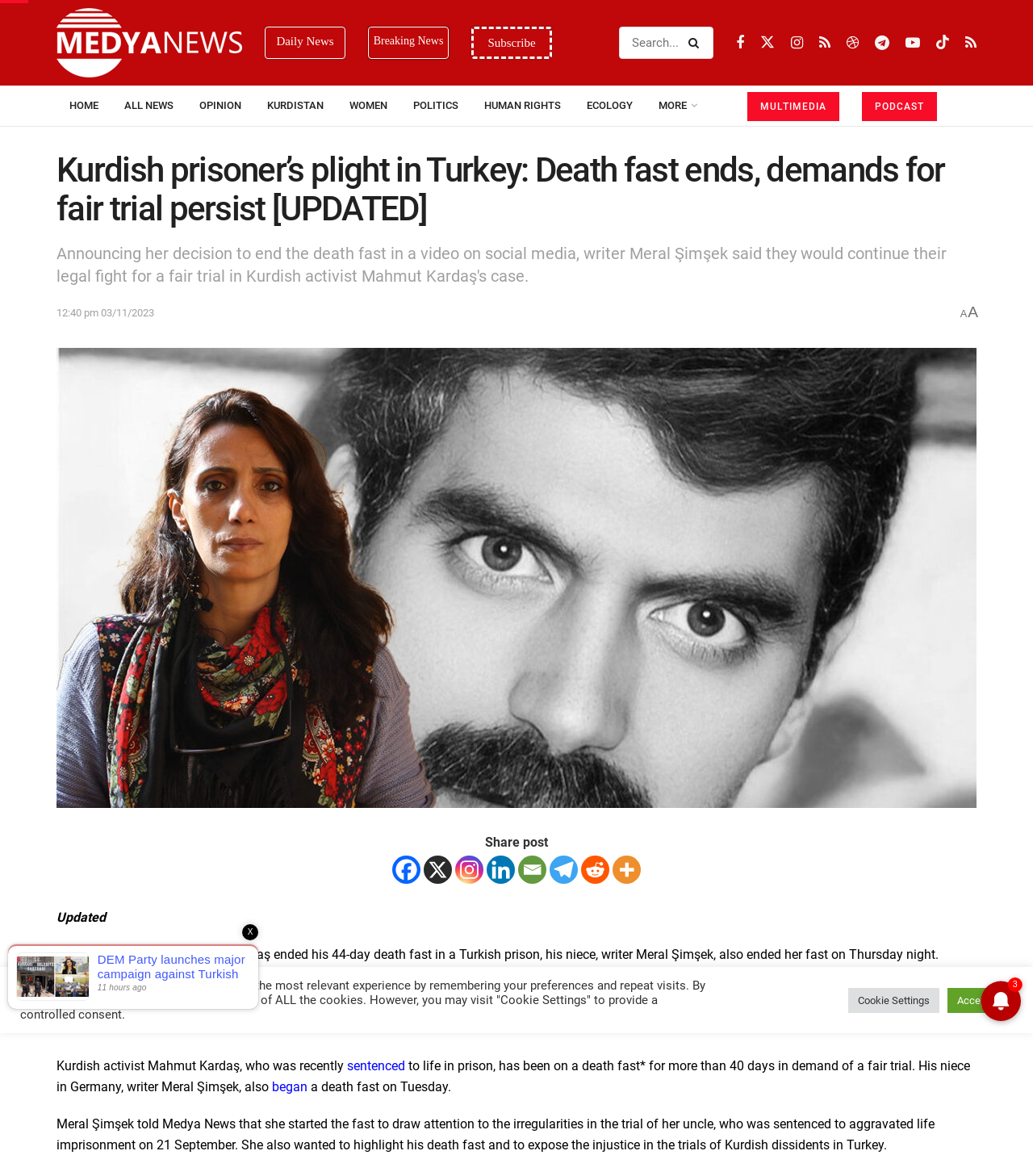Can you identify the bounding box coordinates of the clickable region needed to carry out this instruction: 'Go to home page'? The coordinates should be four float numbers within the range of 0 to 1, stated as [left, top, right, bottom].

[0.055, 0.073, 0.108, 0.107]